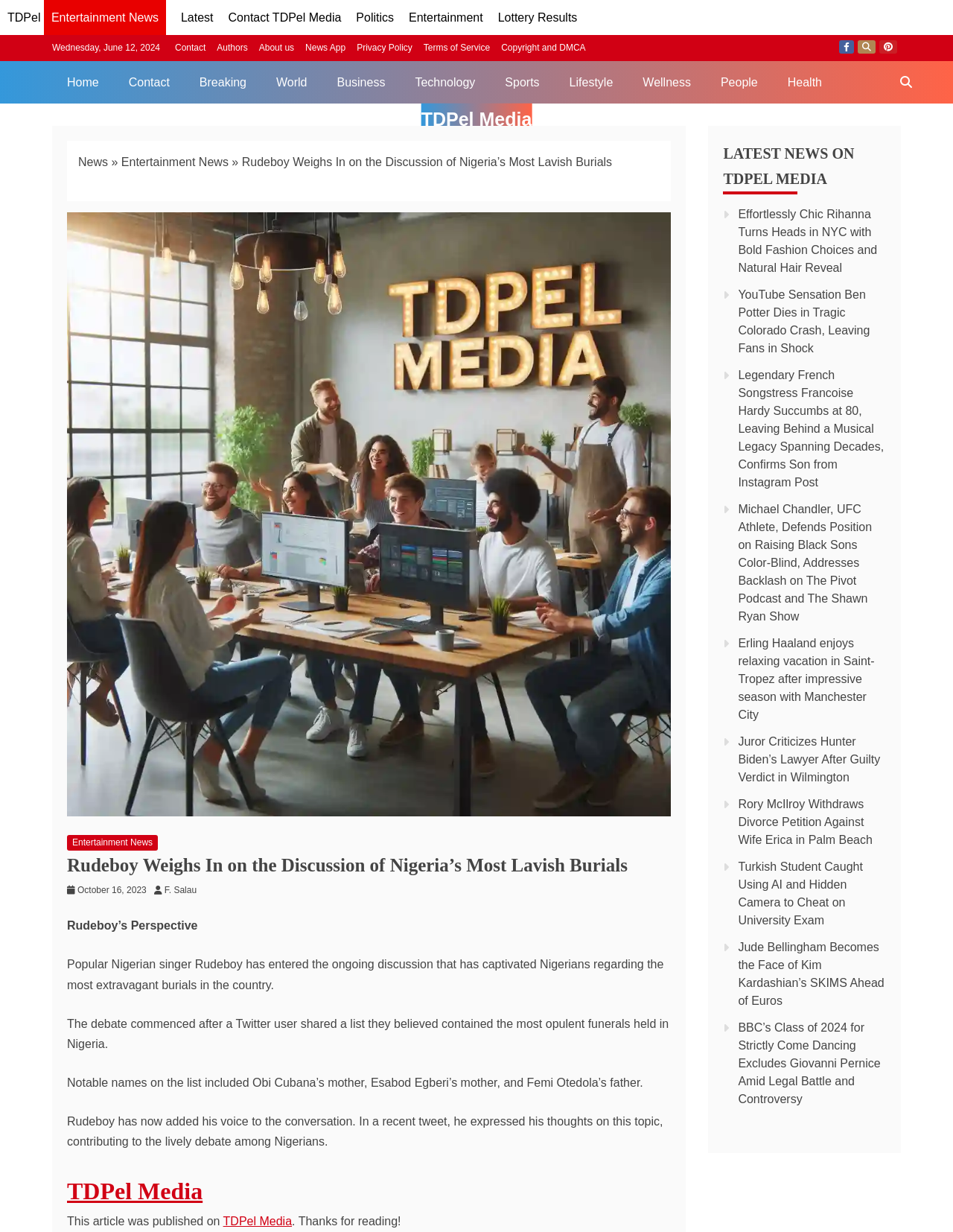Calculate the bounding box coordinates of the UI element given the description: "Contact TDPel Media".

[0.24, 0.009, 0.358, 0.019]